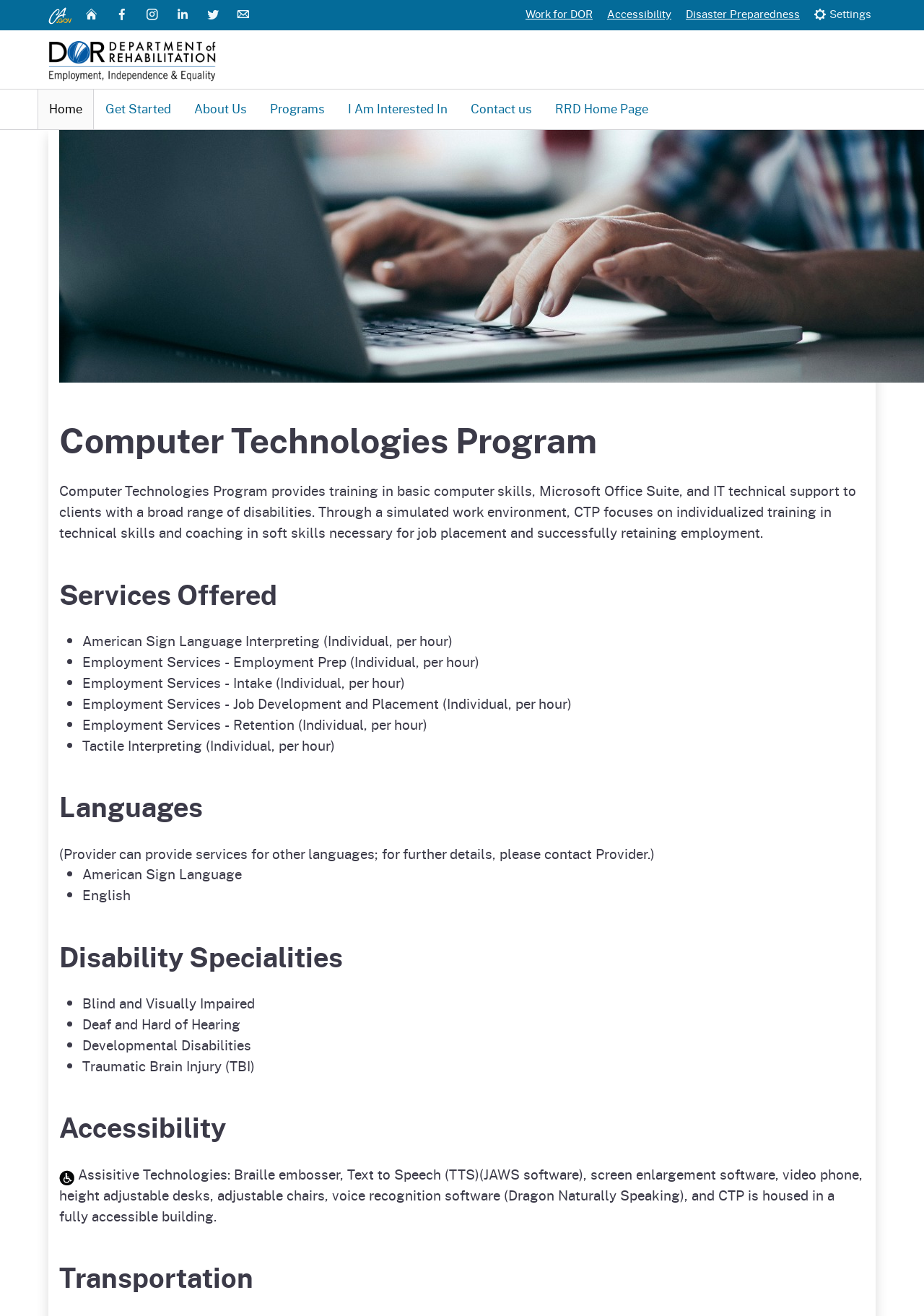Given the element description: "Get Started", predict the bounding box coordinates of this UI element. The coordinates must be four float numbers between 0 and 1, given as [left, top, right, bottom].

[0.102, 0.068, 0.198, 0.098]